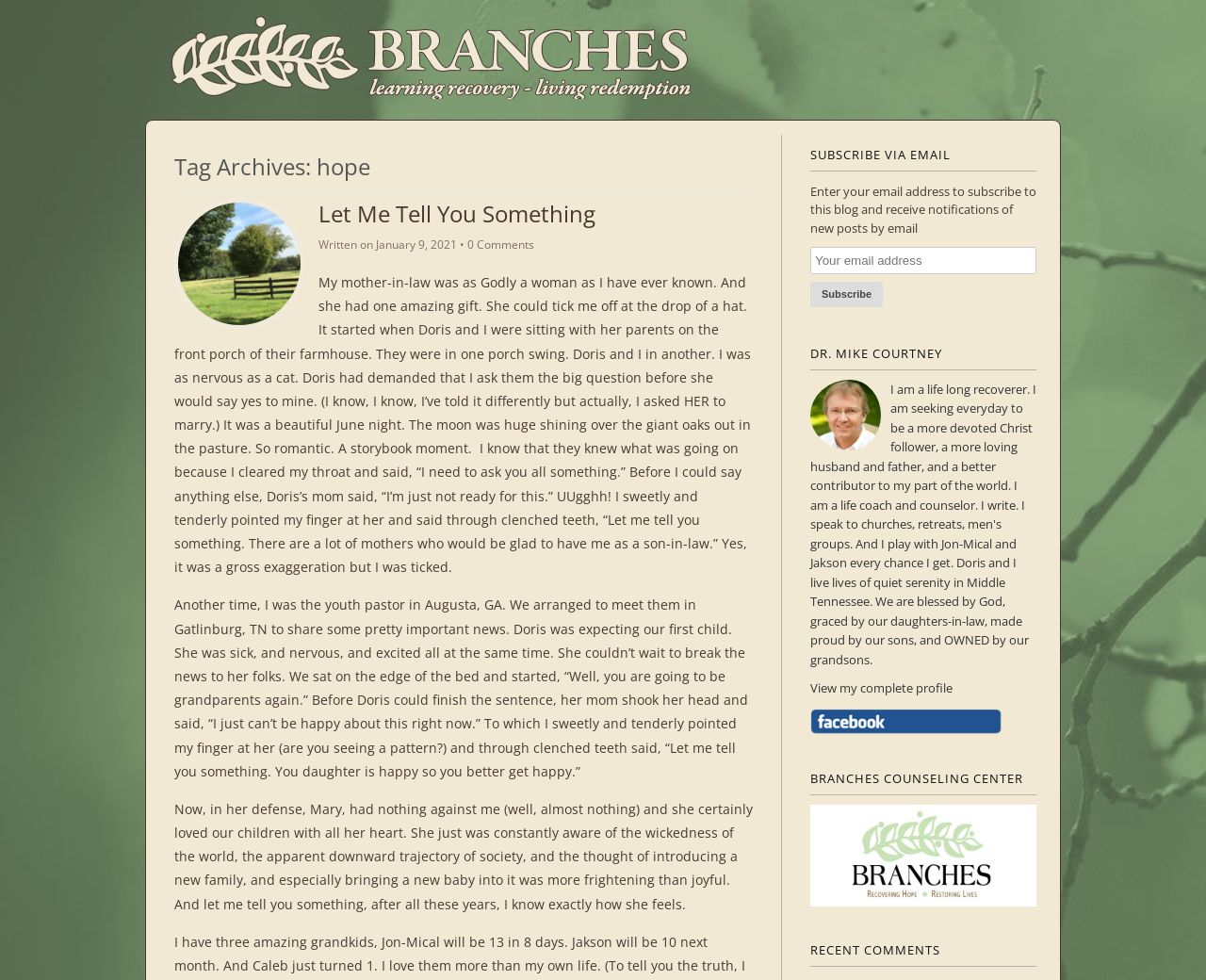Please pinpoint the bounding box coordinates for the region I should click to adhere to this instruction: "Click the 'Branches Blog' link".

[0.133, 0.0, 0.711, 0.101]